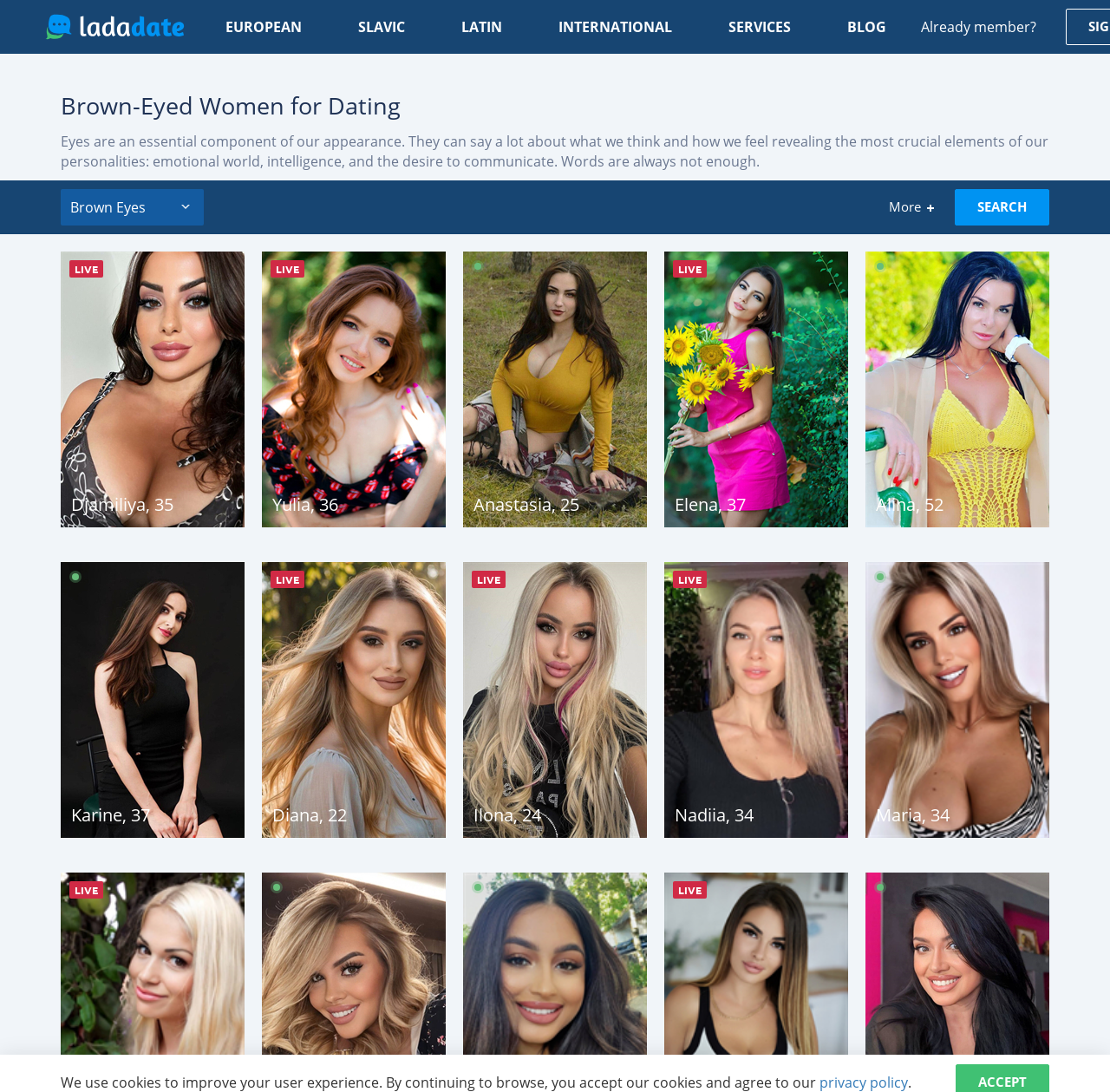Identify the bounding box coordinates of the region that should be clicked to execute the following instruction: "Check the services offered".

[0.648, 0.008, 0.72, 0.041]